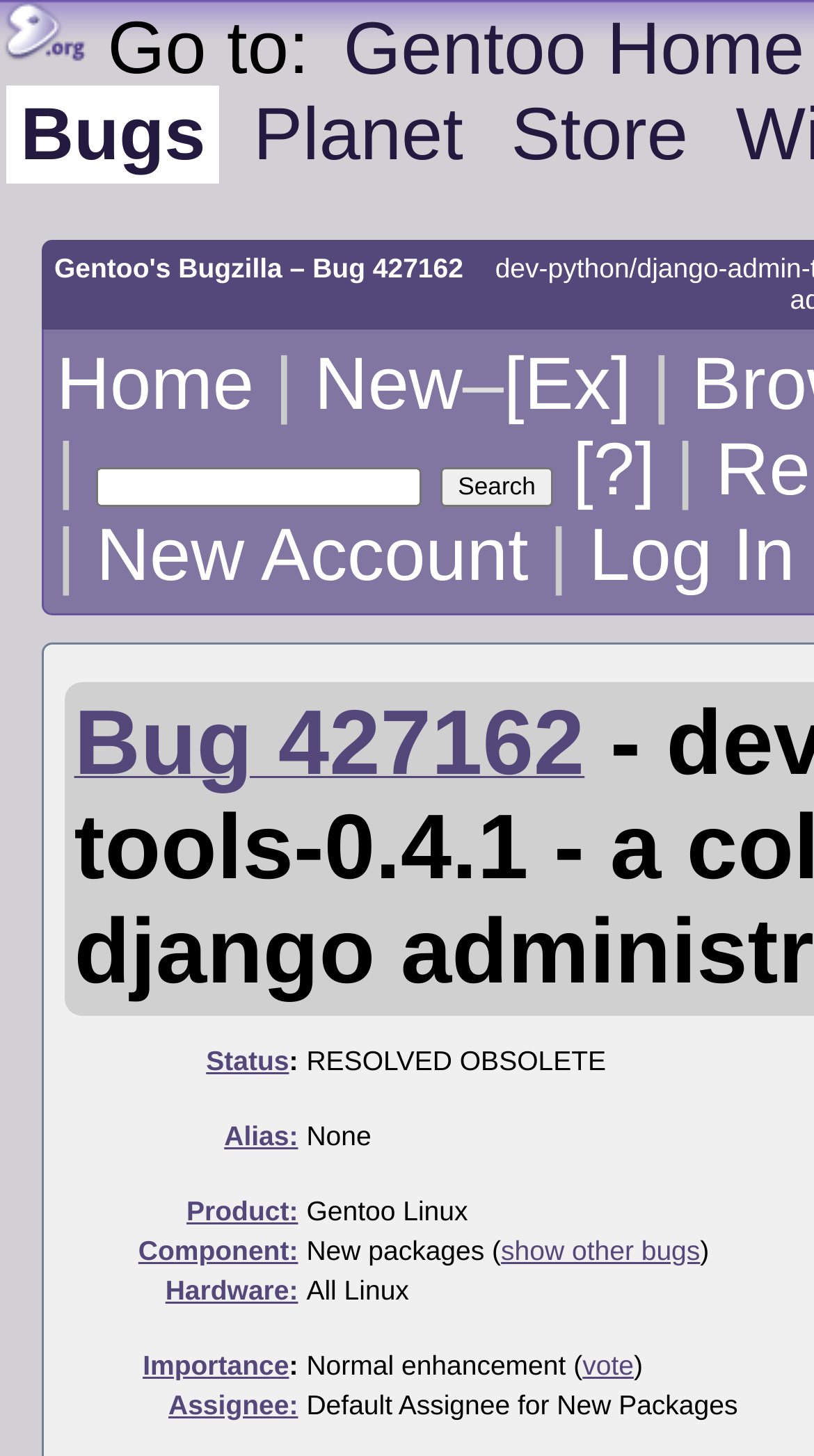How many row headers are there in the table?
Carefully analyze the image and provide a detailed answer to the question.

I counted the row headers in the table, and there are 6: 'Status:', 'Alias:', 'Product:', 'Component:', 'Hardware:', and 'Importance:'.